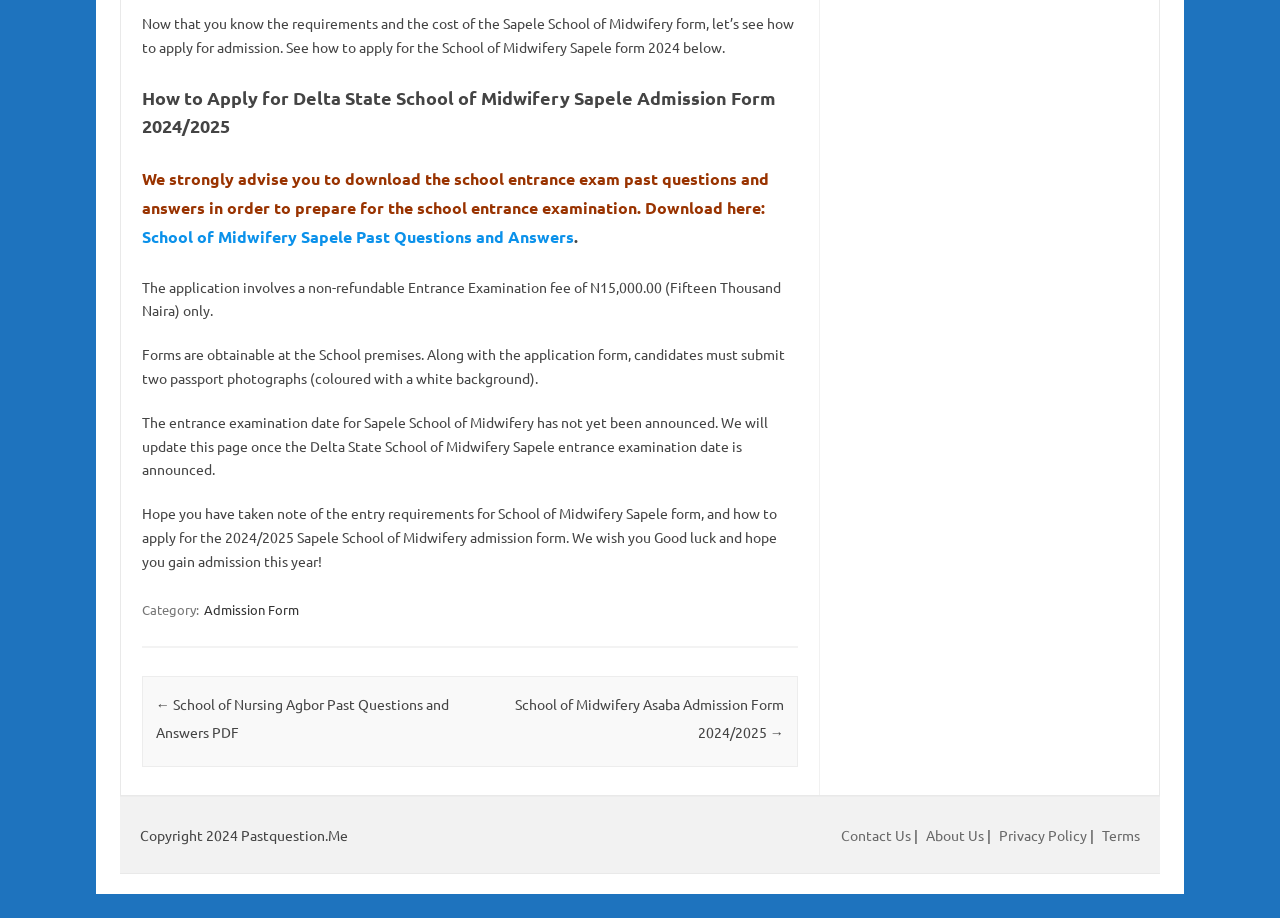Locate the bounding box coordinates of the clickable part needed for the task: "Contact Us".

[0.657, 0.9, 0.712, 0.919]